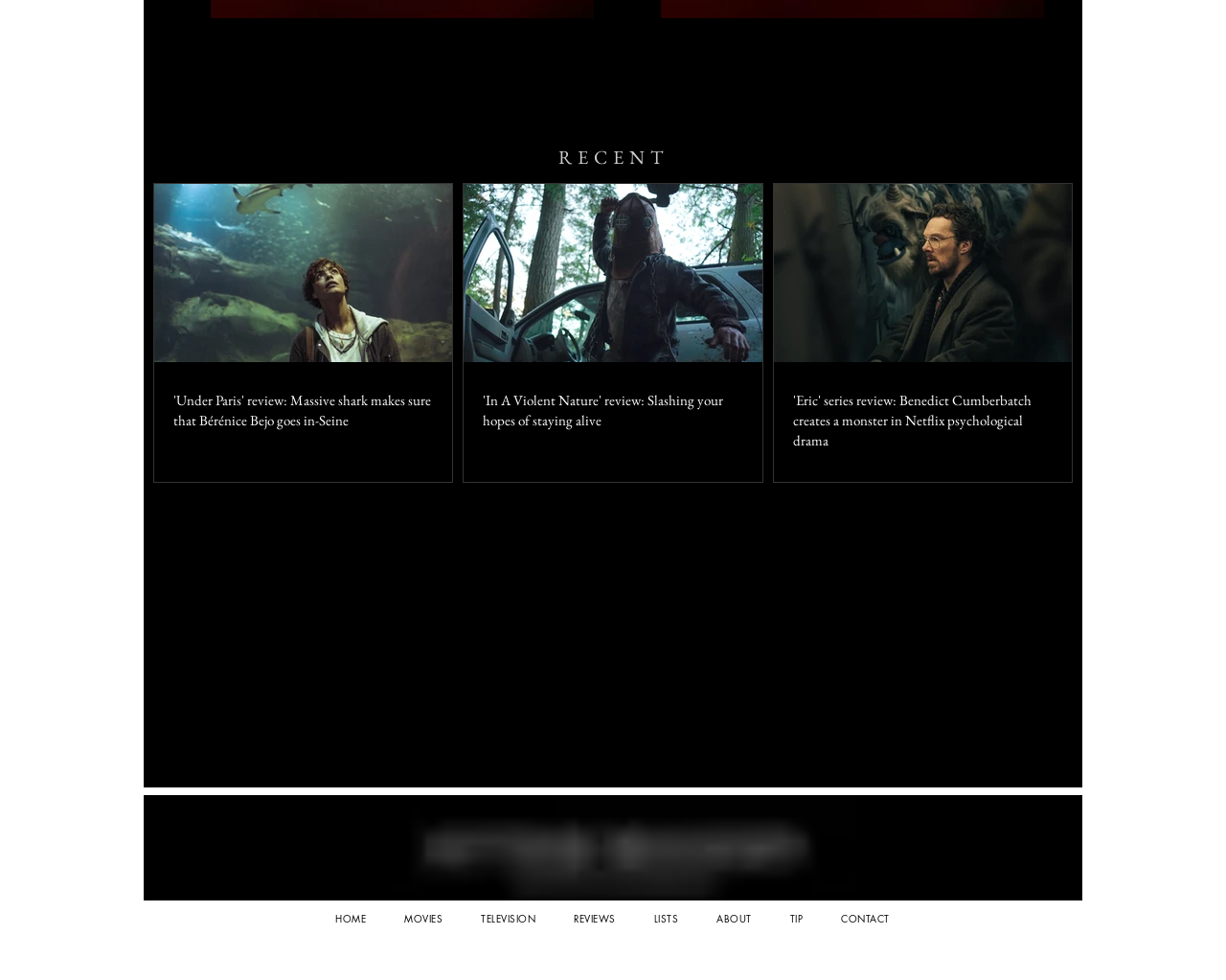What is the name of the website?
Look at the screenshot and give a one-word or phrase answer.

After Misery